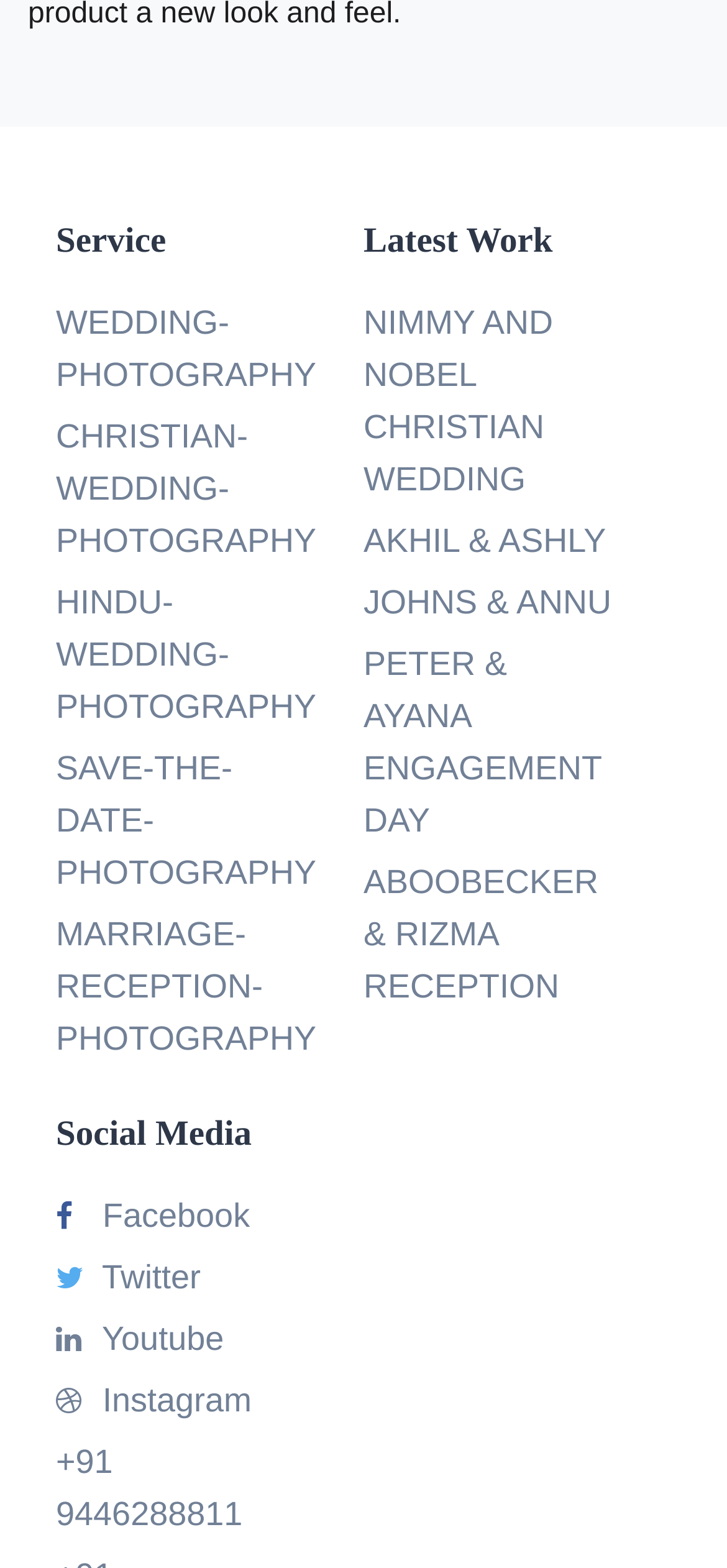Provide the bounding box coordinates, formatted as (top-left x, top-left y, bottom-right x, bottom-right y), with all values being floating point numbers between 0 and 1. Identify the bounding box of the UI element that matches the description: CHRISTIAN-WEDDING-PHOTOGRAPHY

[0.077, 0.267, 0.435, 0.357]